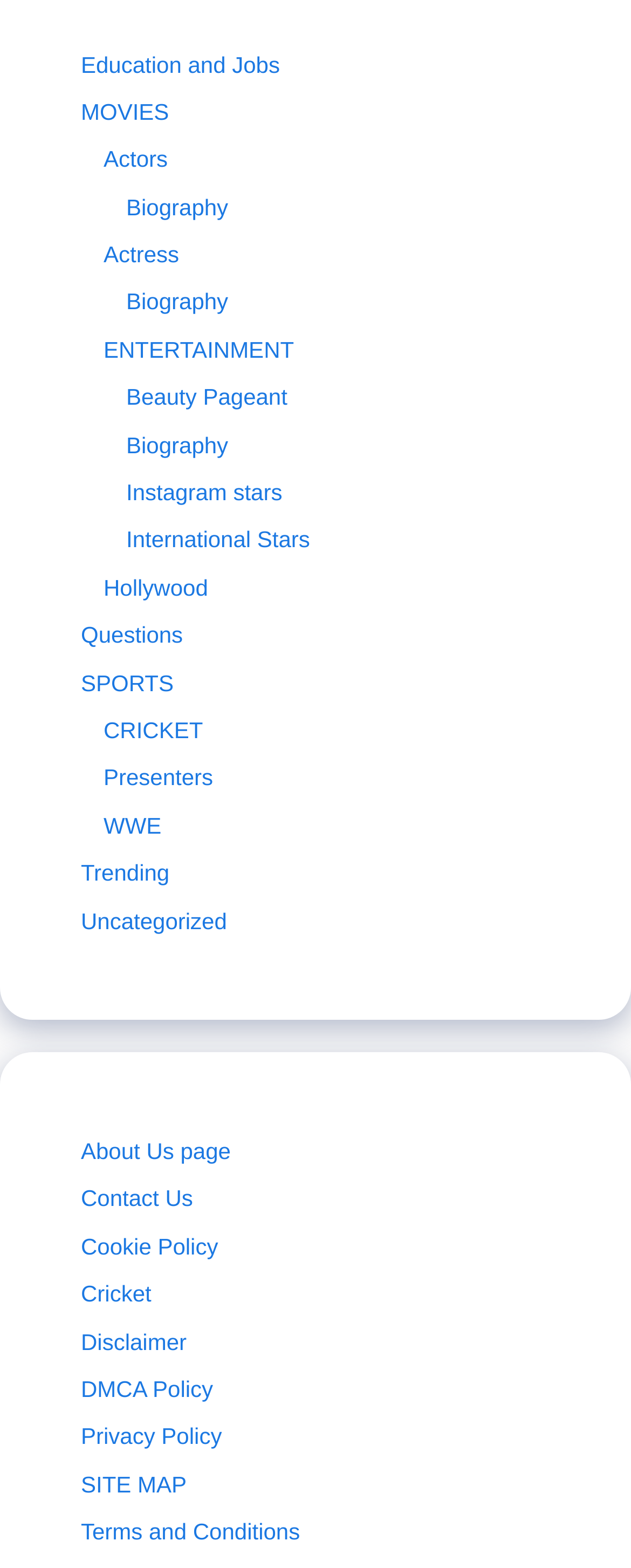Based on the element description Cookie Policy, identify the bounding box of the UI element in the given webpage screenshot. The coordinates should be in the format (top-left x, top-left y, bottom-right x, bottom-right y) and must be between 0 and 1.

[0.128, 0.786, 0.346, 0.803]